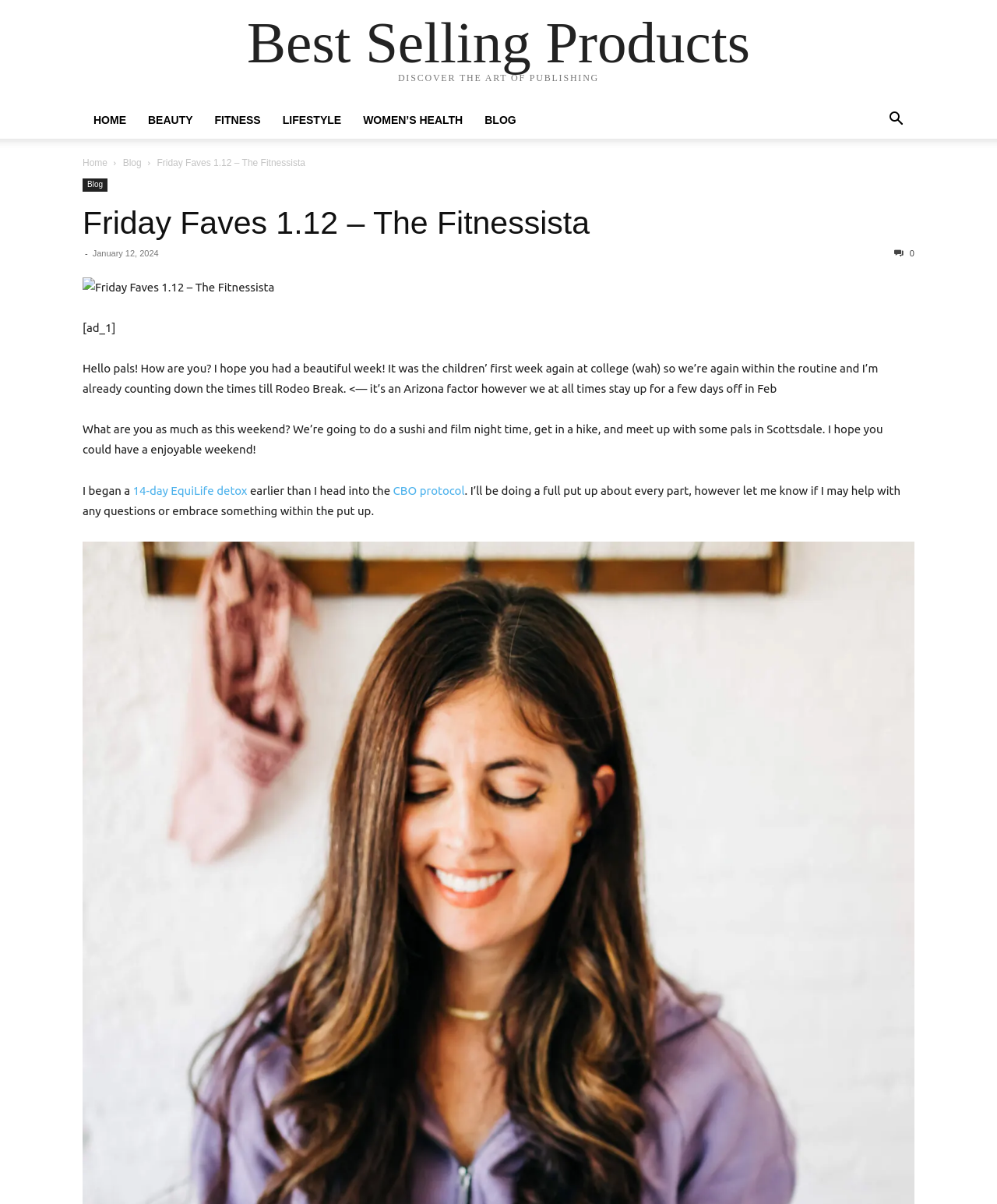Please locate the clickable area by providing the bounding box coordinates to follow this instruction: "Click on the 'CBO protocol' link".

[0.394, 0.402, 0.466, 0.413]